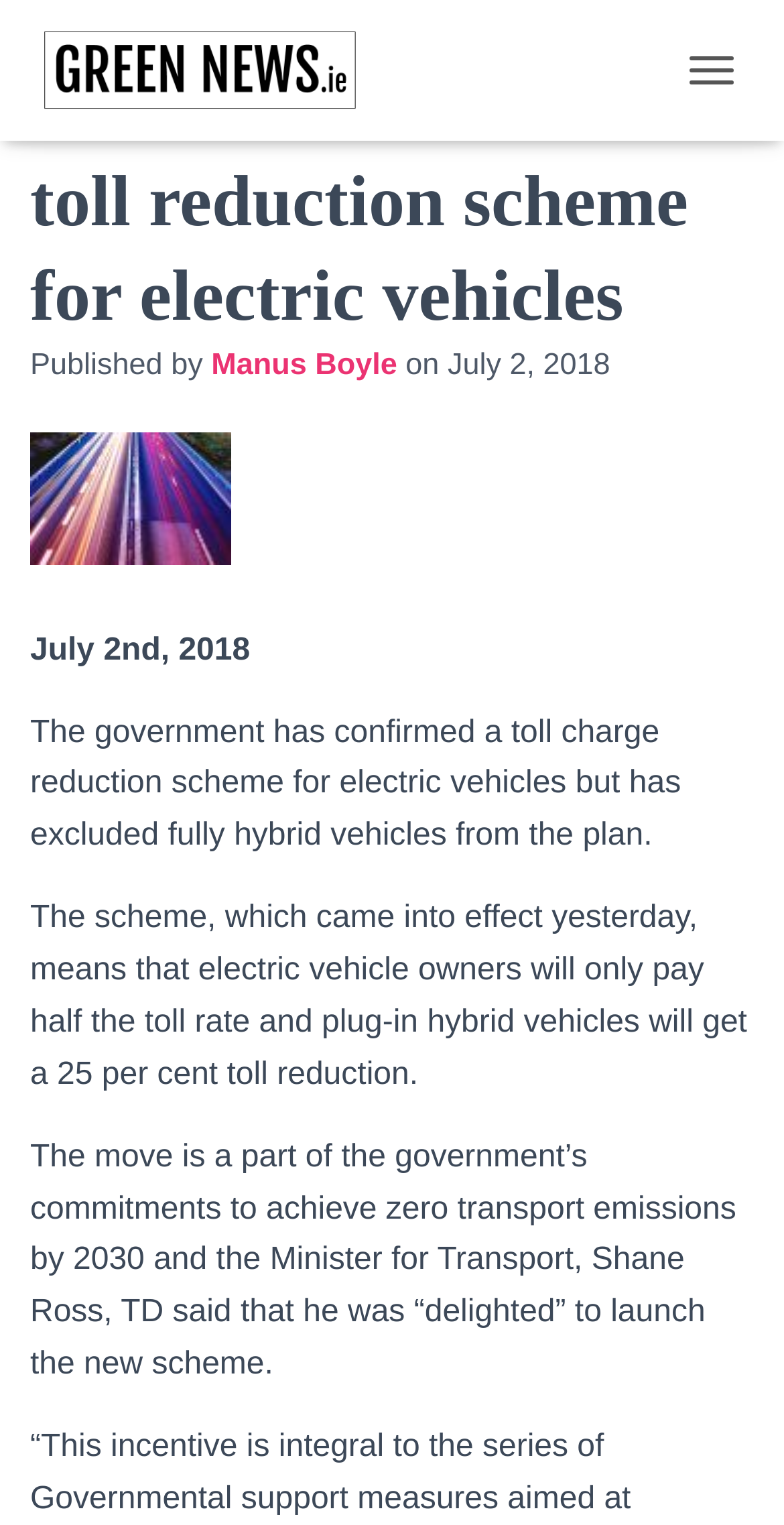Please find the bounding box for the UI component described as follows: "title="Green News Ireland"".

[0.038, 0.013, 0.512, 0.079]